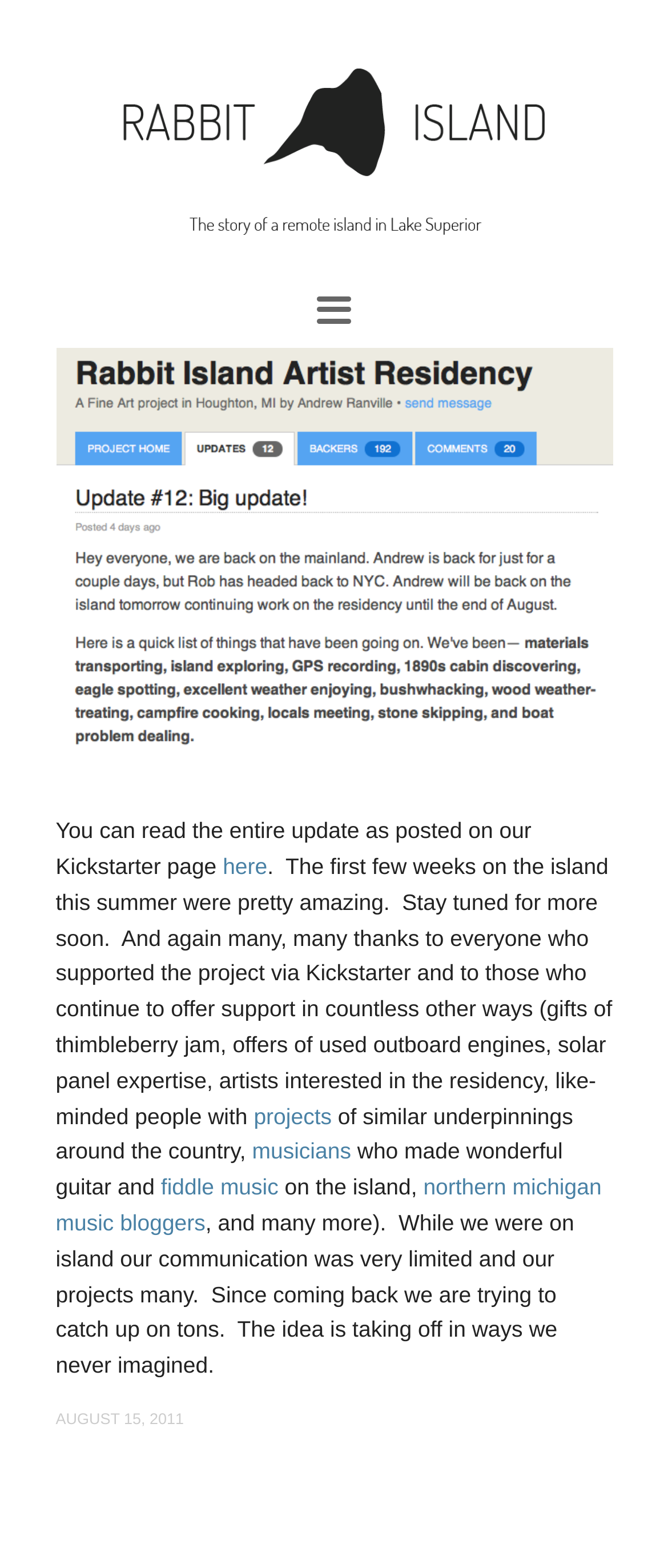What is the purpose of the Kickstarter page mentioned in the webpage?
Please look at the screenshot and answer in one word or a short phrase.

project update